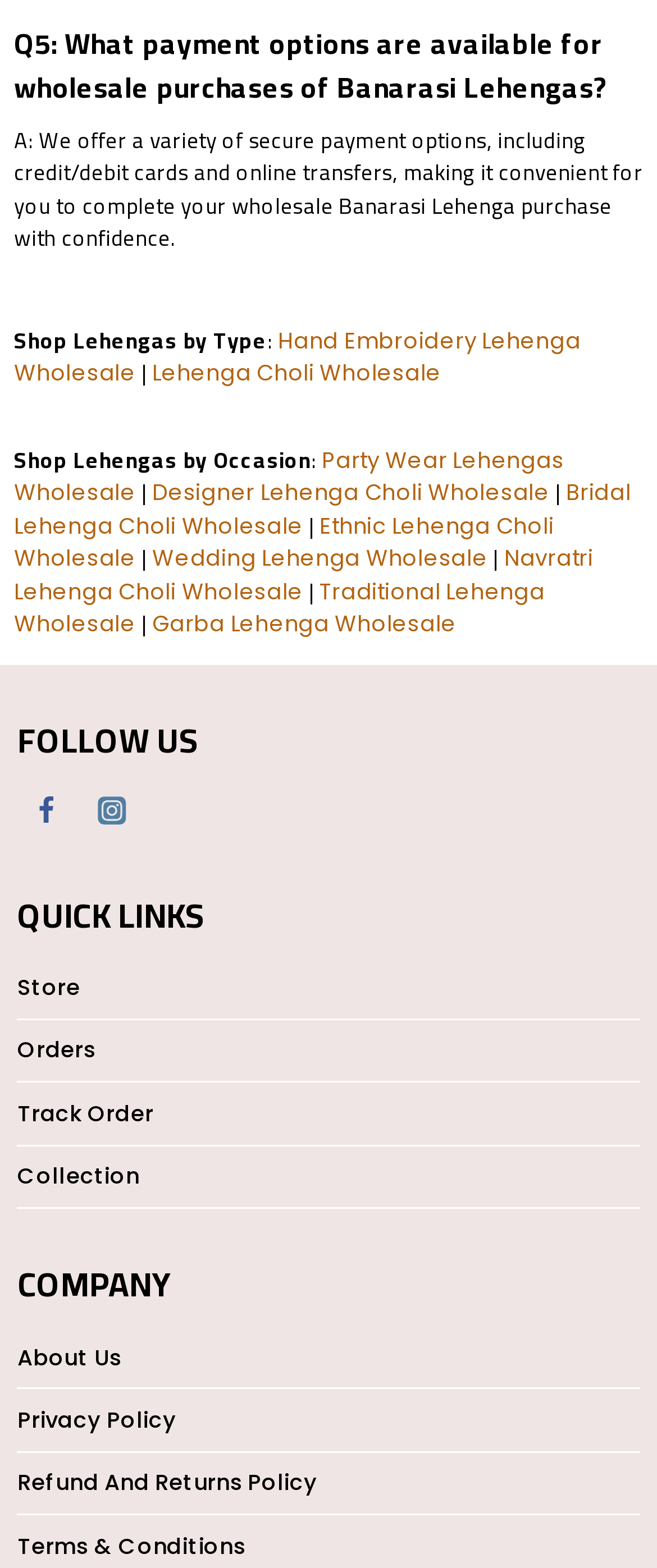Please locate the bounding box coordinates of the element's region that needs to be clicked to follow the instruction: "Track Order". The bounding box coordinates should be provided as four float numbers between 0 and 1, i.e., [left, top, right, bottom].

[0.027, 0.691, 0.973, 0.731]